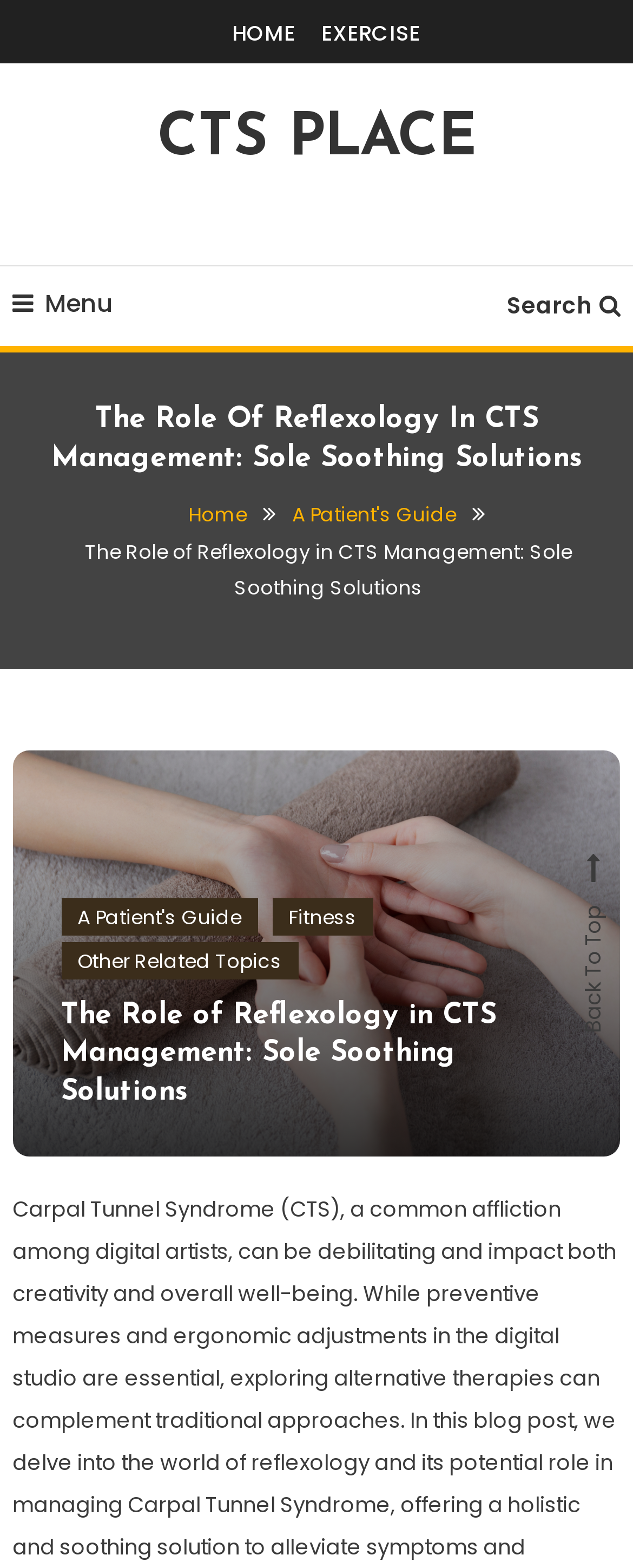Provide the bounding box coordinates of the HTML element described as: "CTS PLACE". The bounding box coordinates should be four float numbers between 0 and 1, i.e., [left, top, right, bottom].

[0.249, 0.07, 0.751, 0.108]